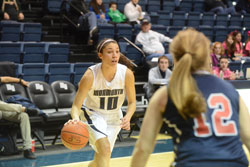What is the context of the article?
Please answer the question with a detailed and comprehensive explanation.

The image is part of an article titled 'Women’s Basketball Wins Four Straight', which suggests that the article is about the recent success of a women's basketball team in the Northeast Conference.